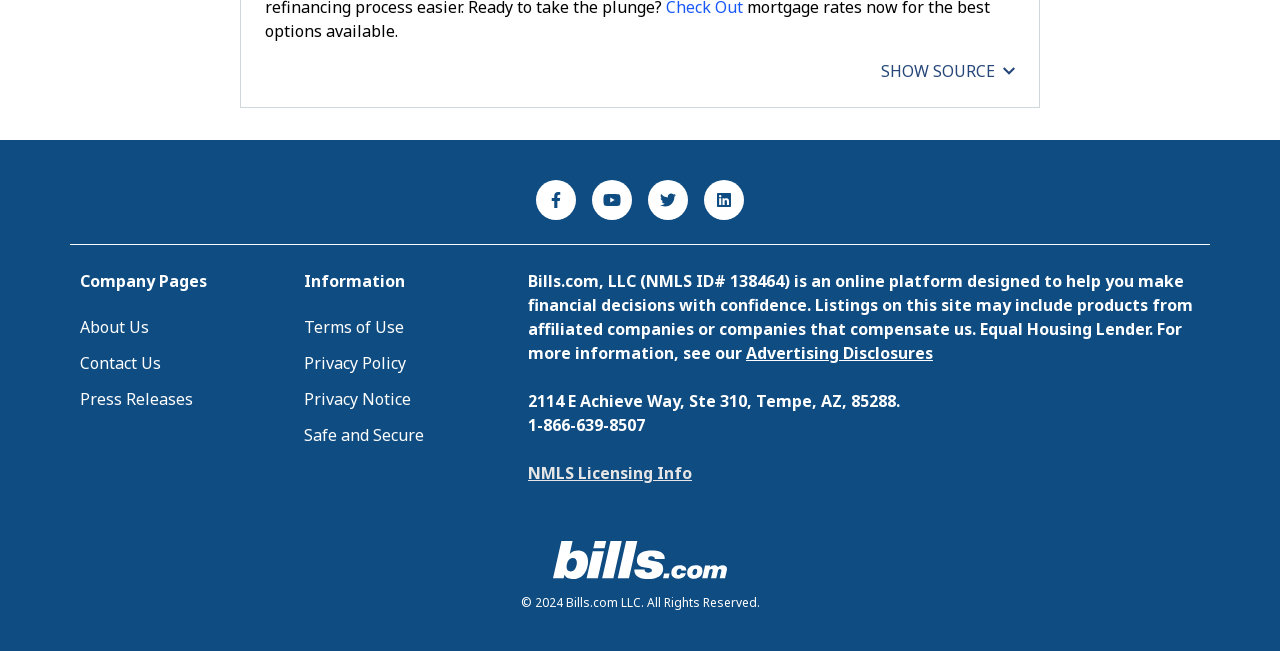Is there a way to contact the company?
Examine the image and provide an in-depth answer to the question.

The webpage provides a phone number '1-866-639-8507' and a link to 'Contact Us', which suggests that there are ways to contact the company.